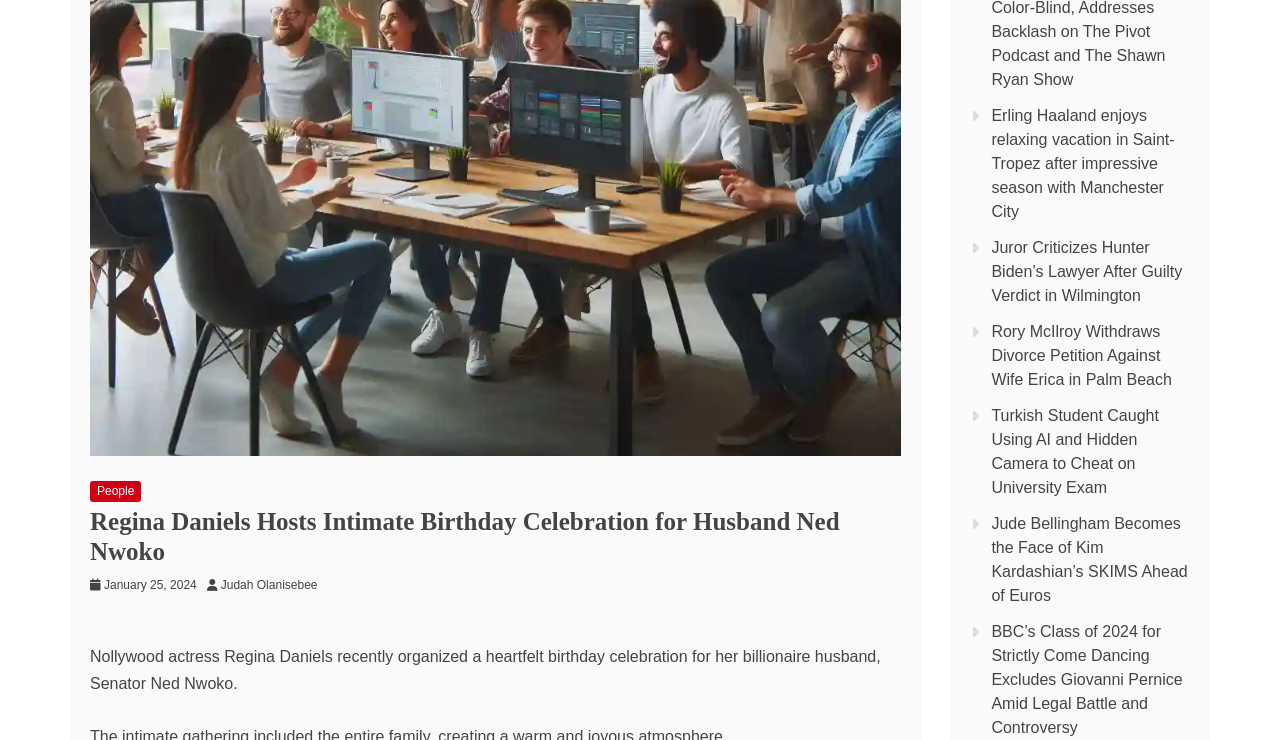Locate the UI element described as follows: "Judah Olanisebee". Return the bounding box coordinates as four float numbers between 0 and 1 in the order [left, top, right, bottom].

[0.172, 0.781, 0.256, 0.8]